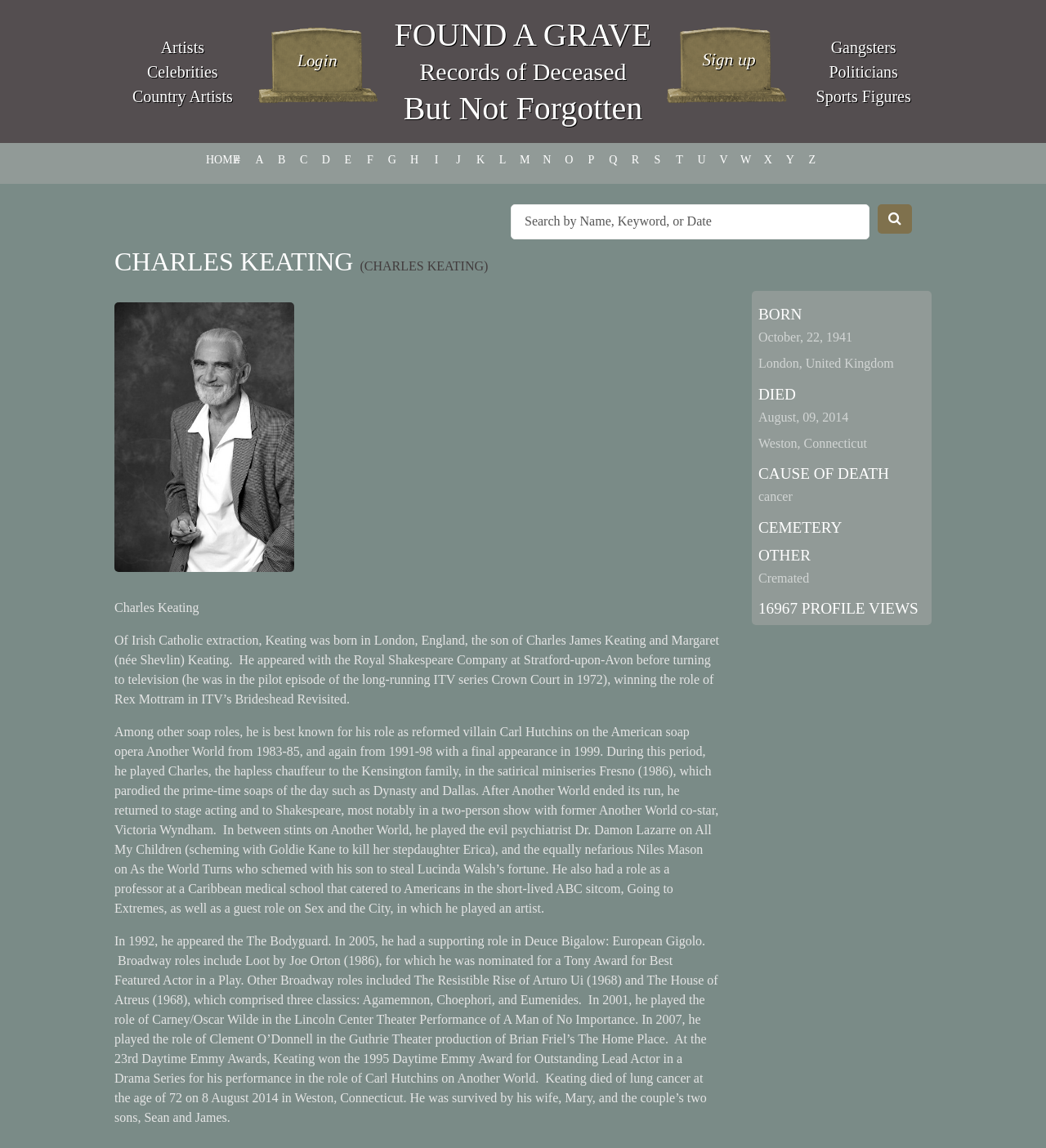Specify the bounding box coordinates of the element's area that should be clicked to execute the given instruction: "Click on the FOUND A GRAVE link". The coordinates should be four float numbers between 0 and 1, i.e., [left, top, right, bottom].

[0.377, 0.014, 0.623, 0.046]